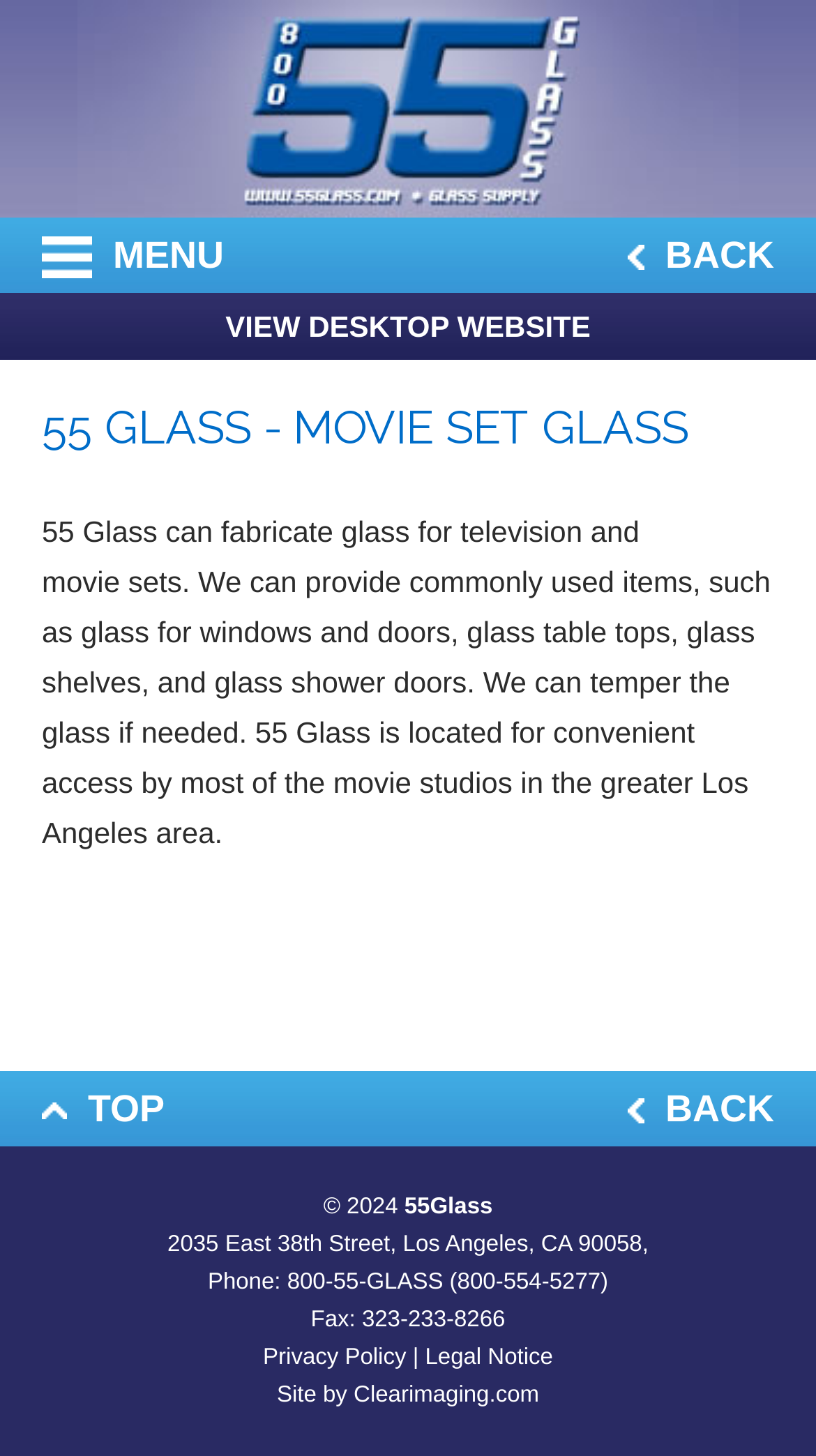Determine the bounding box coordinates of the region to click in order to accomplish the following instruction: "Call the phone number". Provide the coordinates as four float numbers between 0 and 1, specifically [left, top, right, bottom].

[0.352, 0.872, 0.745, 0.889]